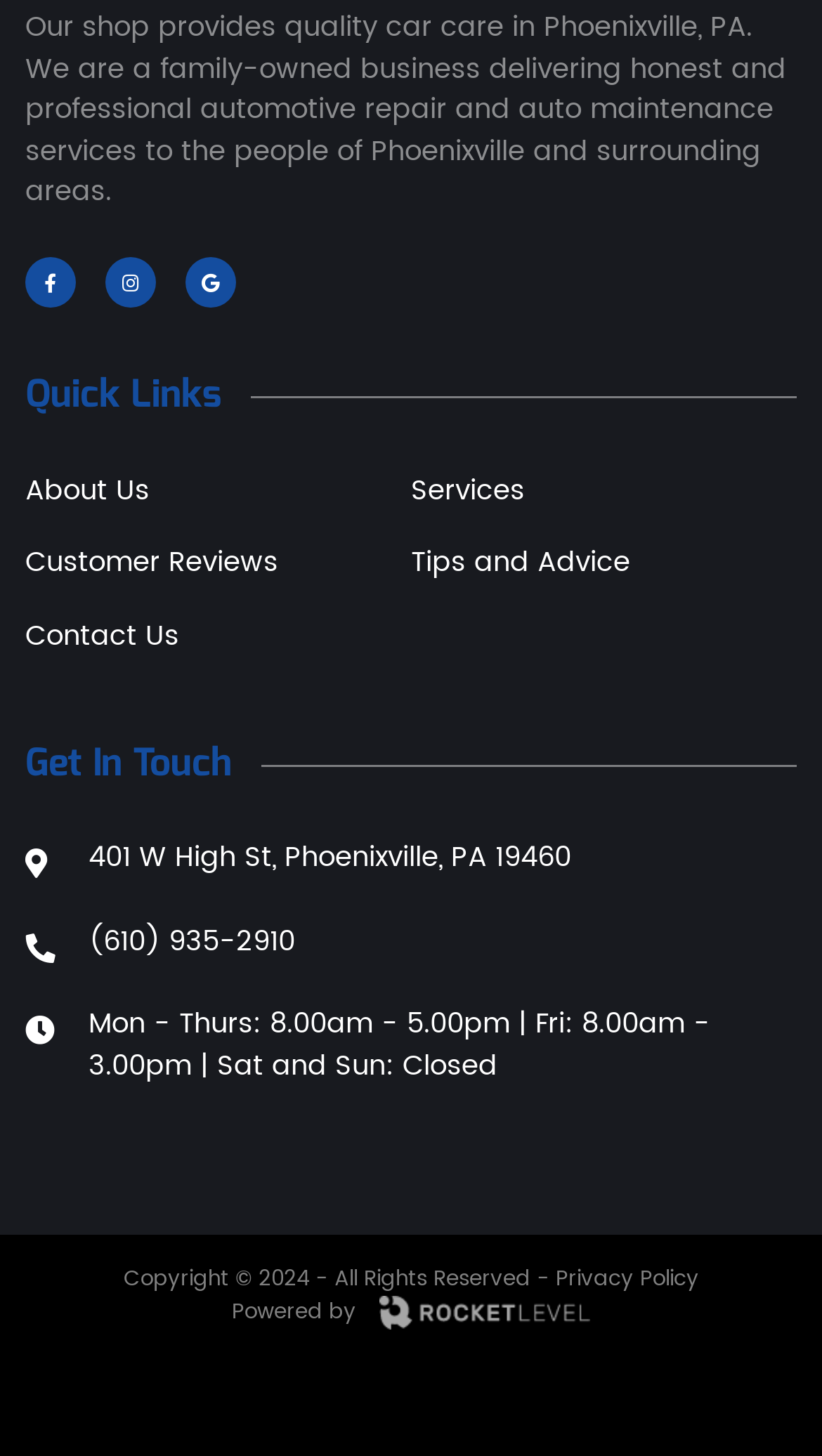Given the element description, predict the bounding box coordinates in the format (top-left x, top-left y, bottom-right x, bottom-right y). Make sure all values are between 0 and 1. Here is the element description: (610) 935-2910

[0.108, 0.632, 0.359, 0.663]